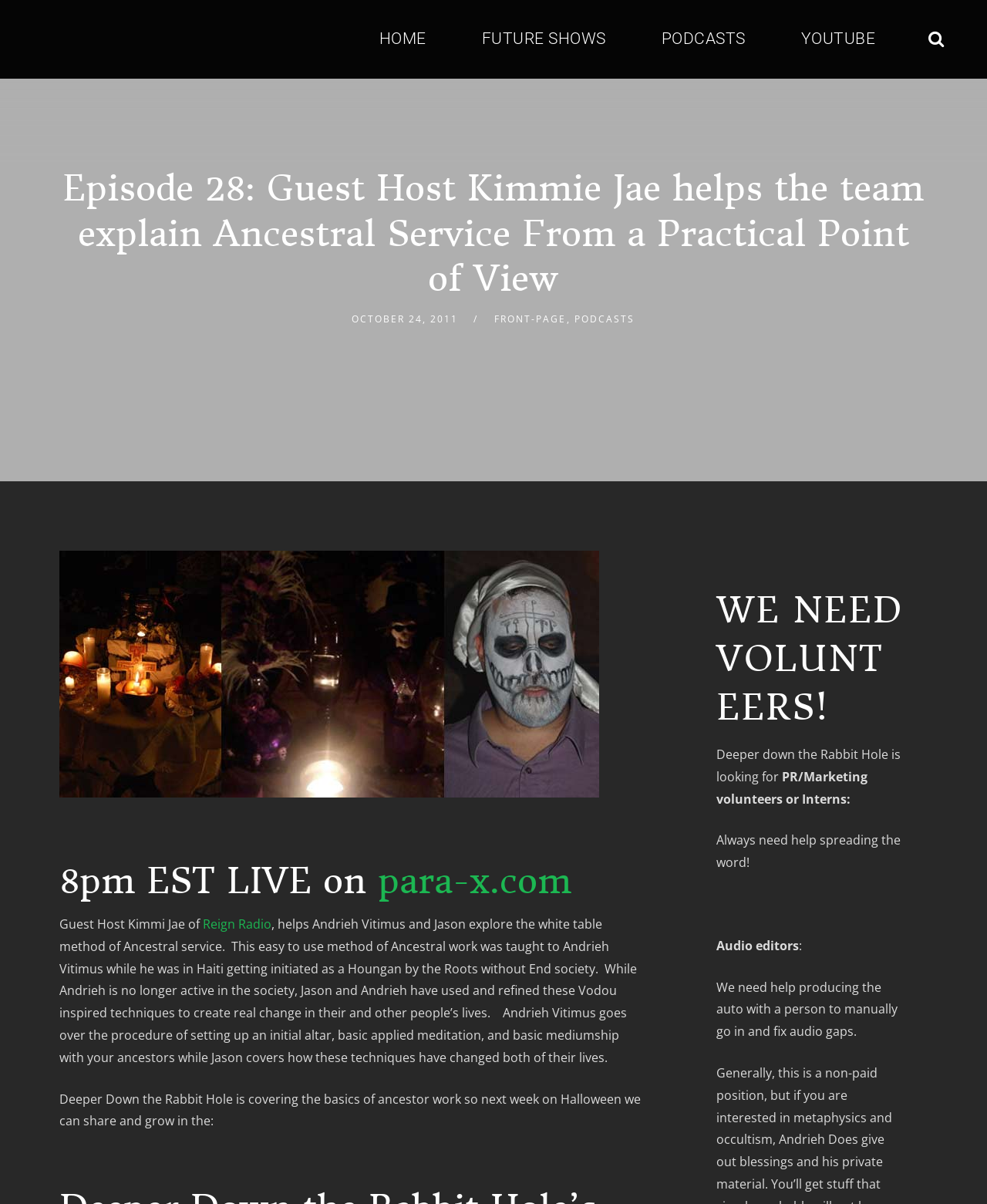Using the provided description Reign Radio, find the bounding box coordinates for the UI element. Provide the coordinates in (top-left x, top-left y, bottom-right x, bottom-right y) format, ensuring all values are between 0 and 1.

[0.205, 0.76, 0.275, 0.775]